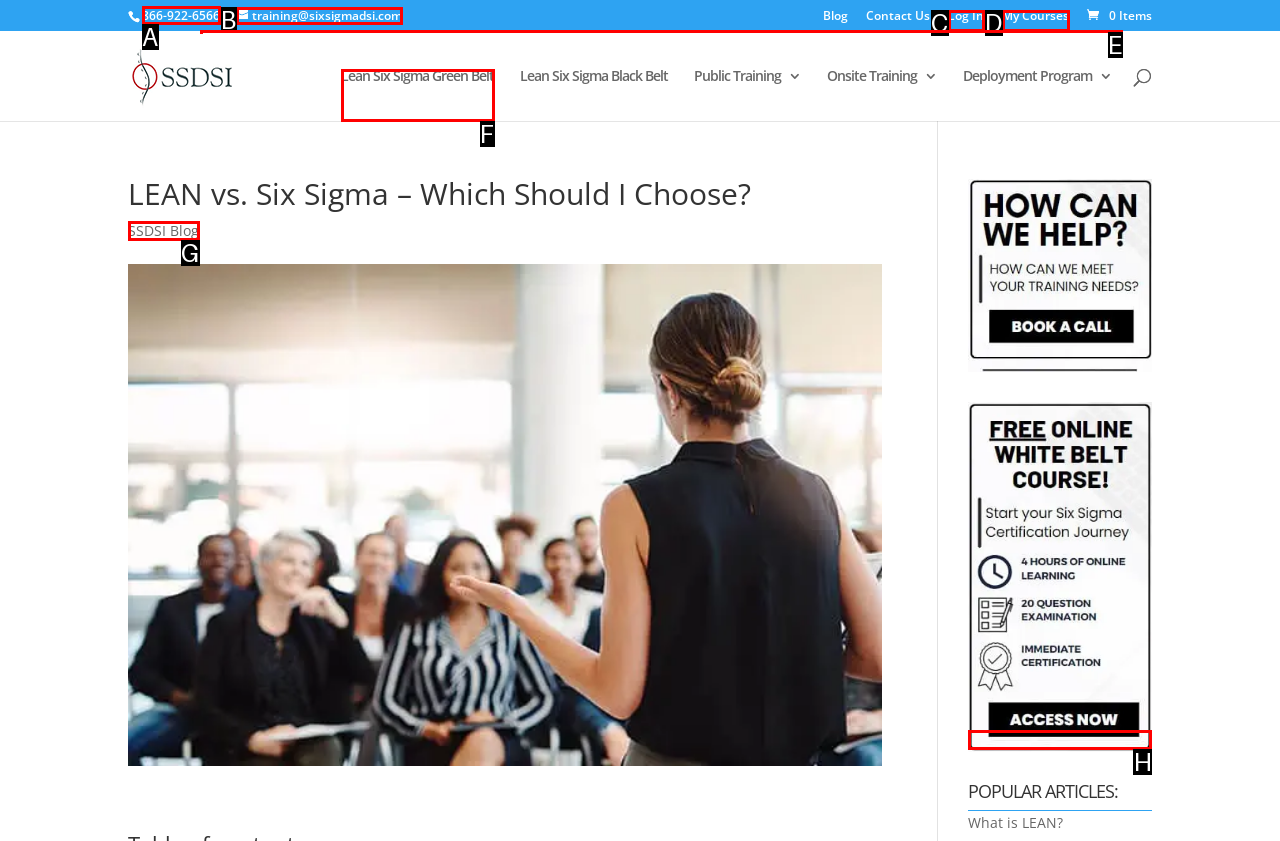Which letter corresponds to the correct option to complete the task: Call the phone number?
Answer with the letter of the chosen UI element.

A